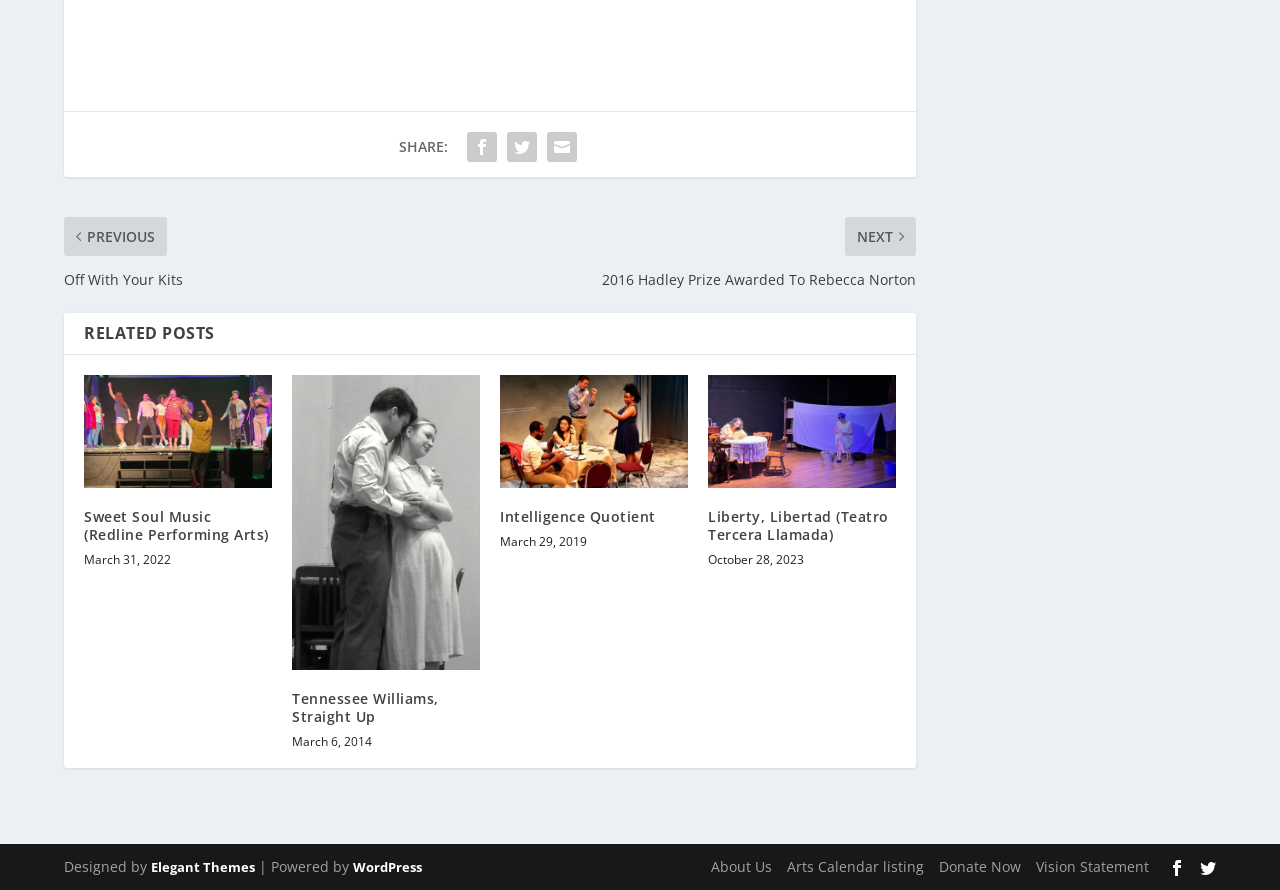Please analyze the image and provide a thorough answer to the question:
How many related posts are there?

I counted the number of links with the '' icon, which indicates a related post. There are four such links, corresponding to 'Sweet Soul Music (Redline Performing Arts)', 'Tennessee Williams, Straight Up', 'Intelligence Quotient', and 'Liberty, Libertad (Teatro Tercera Llamada)'.